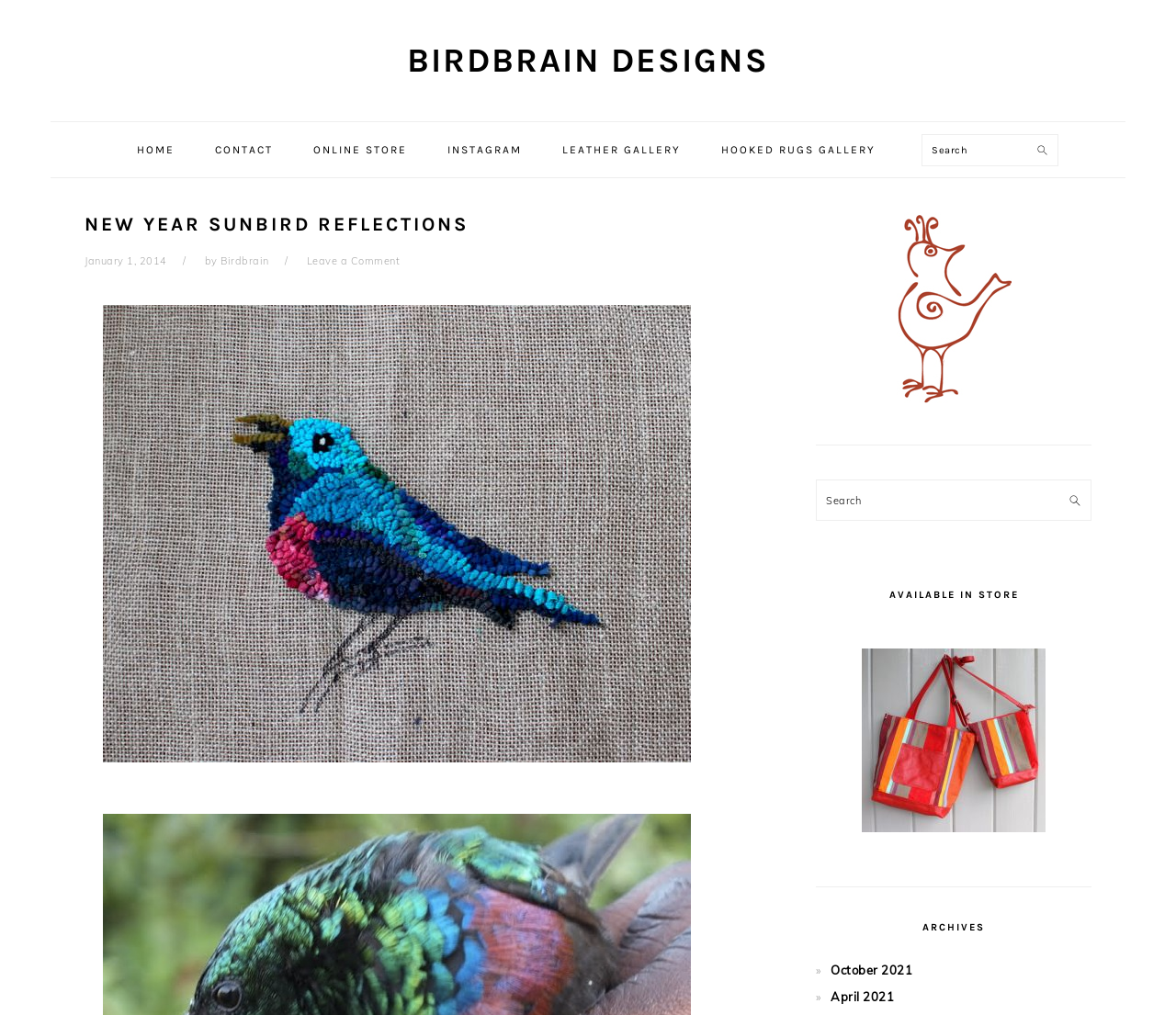Please identify the bounding box coordinates of the element's region that I should click in order to complete the following instruction: "Search for something". The bounding box coordinates consist of four float numbers between 0 and 1, i.e., [left, top, right, bottom].

[0.784, 0.132, 0.9, 0.164]